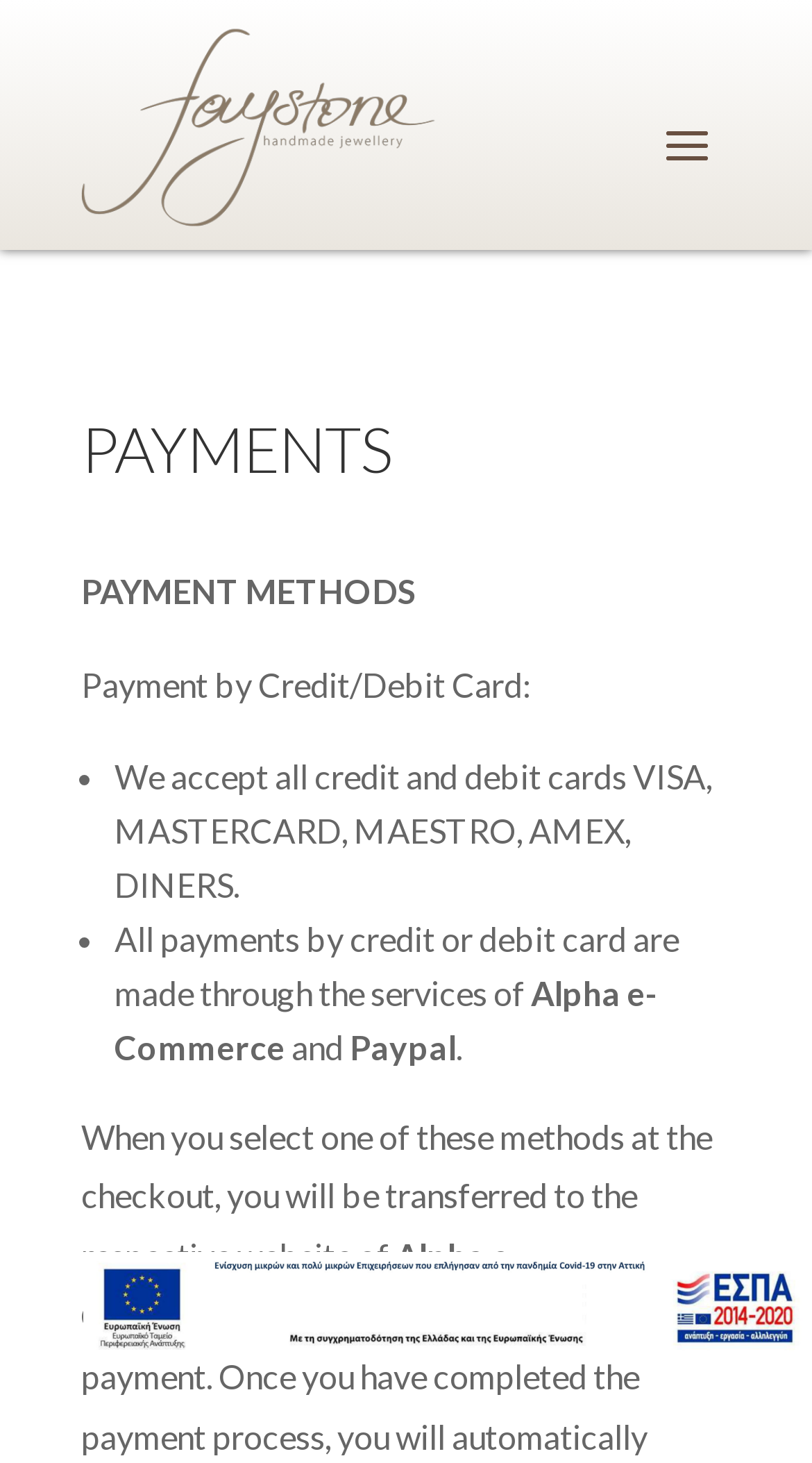Where will you be transferred after selecting a payment method?
Based on the image, answer the question in a detailed manner.

According to the webpage, when you select a payment method at the checkout, you will be transferred to the respective website of Alpha e-Commerce or PayPal.